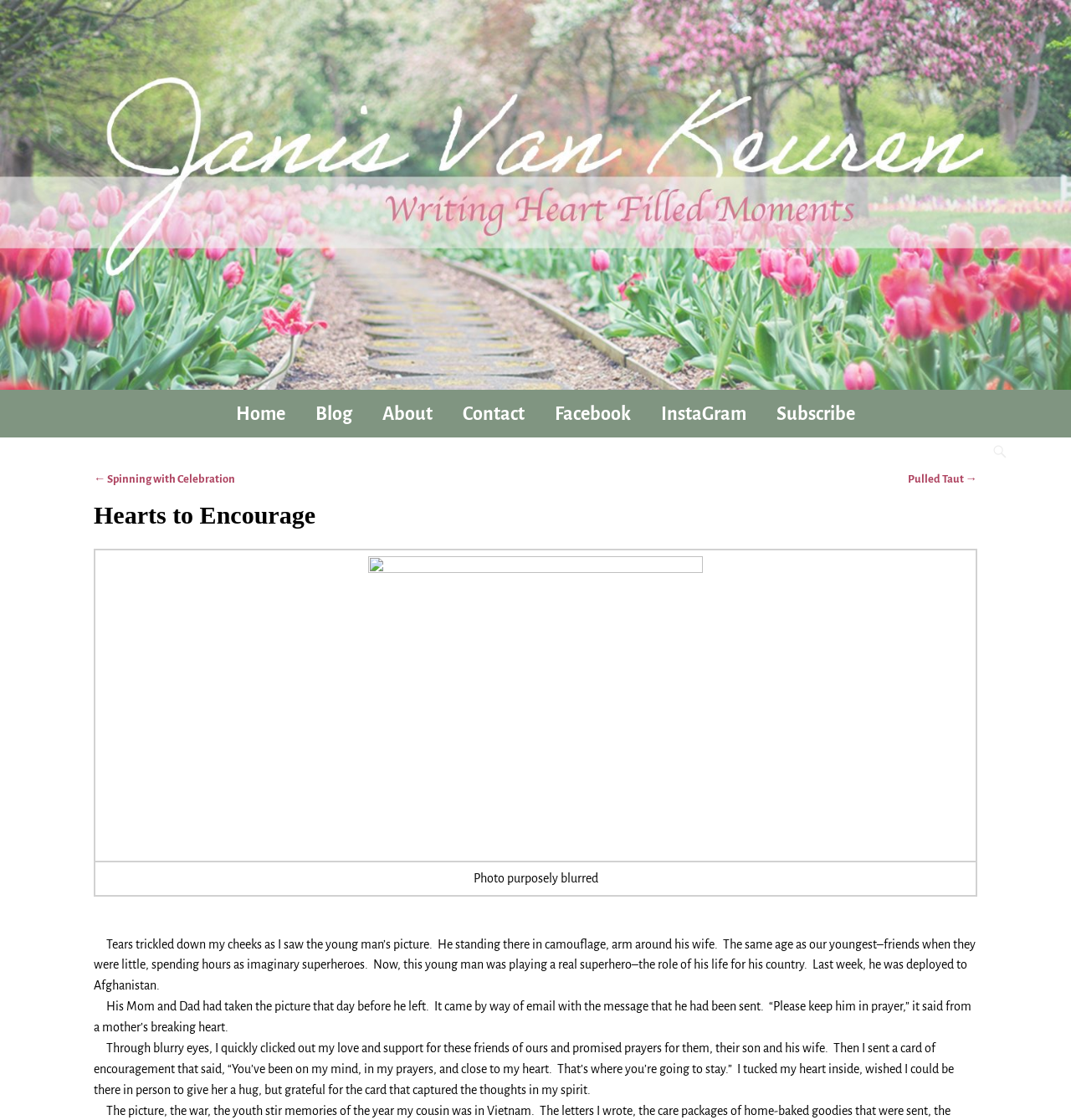Identify the bounding box coordinates of the area you need to click to perform the following instruction: "Click on the 'Subscribe' link".

[0.711, 0.35, 0.812, 0.389]